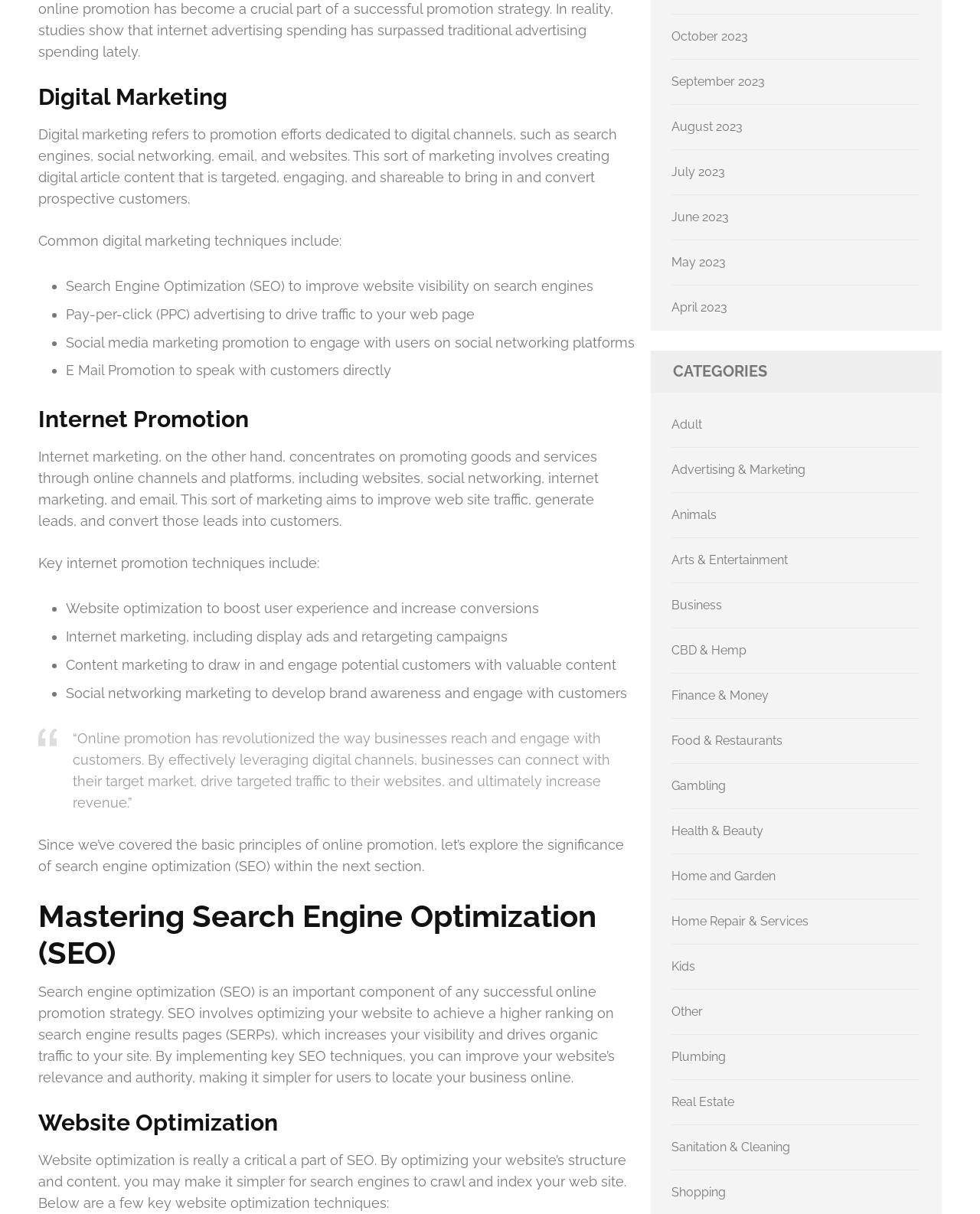Provide a brief response using a word or short phrase to this question:
What is the purpose of search engine optimization?

to achieve a higher ranking on search engine results pages